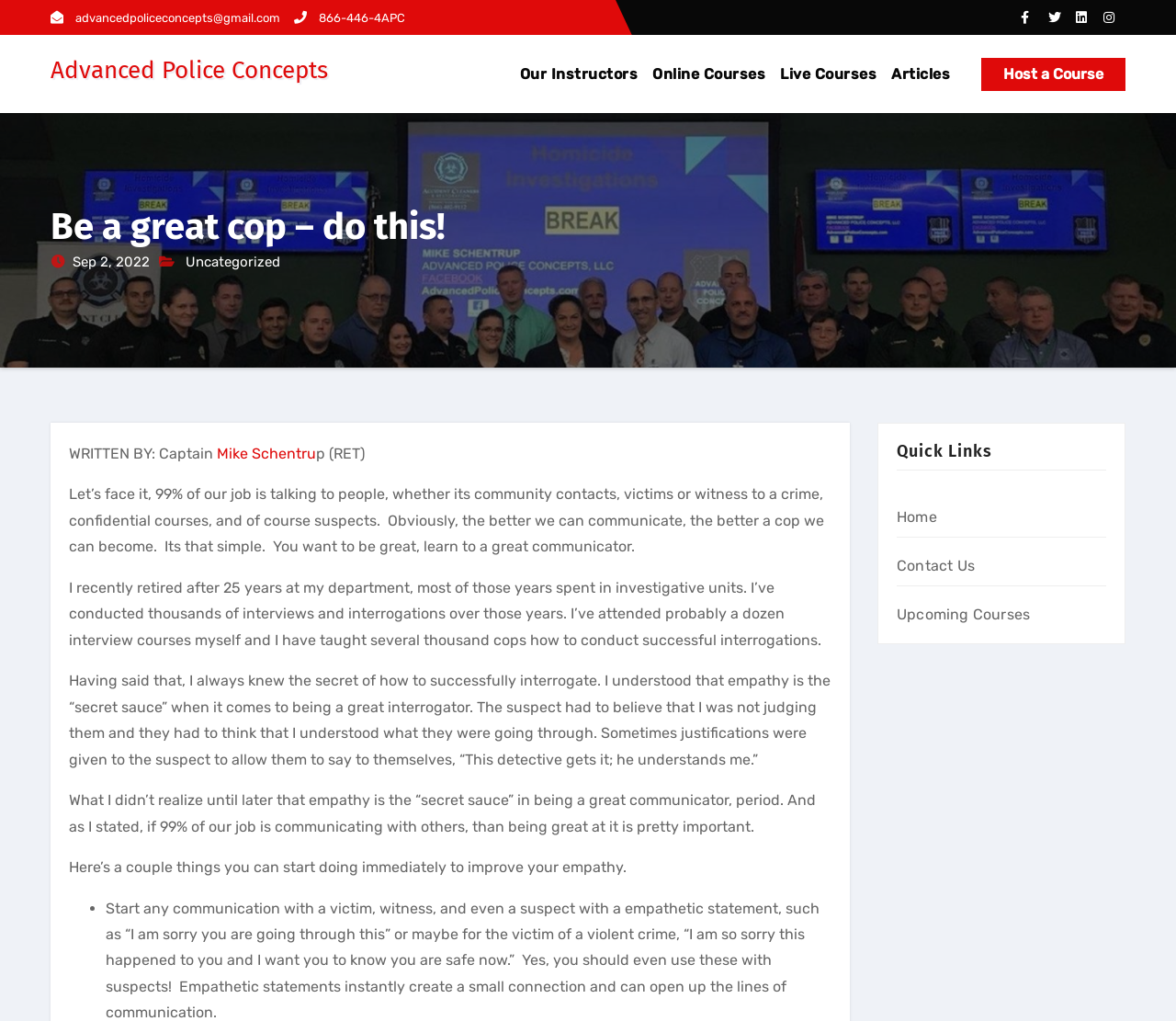Locate the bounding box coordinates of the clickable area needed to fulfill the instruction: "Click the 'Home' link".

[0.762, 0.498, 0.797, 0.515]